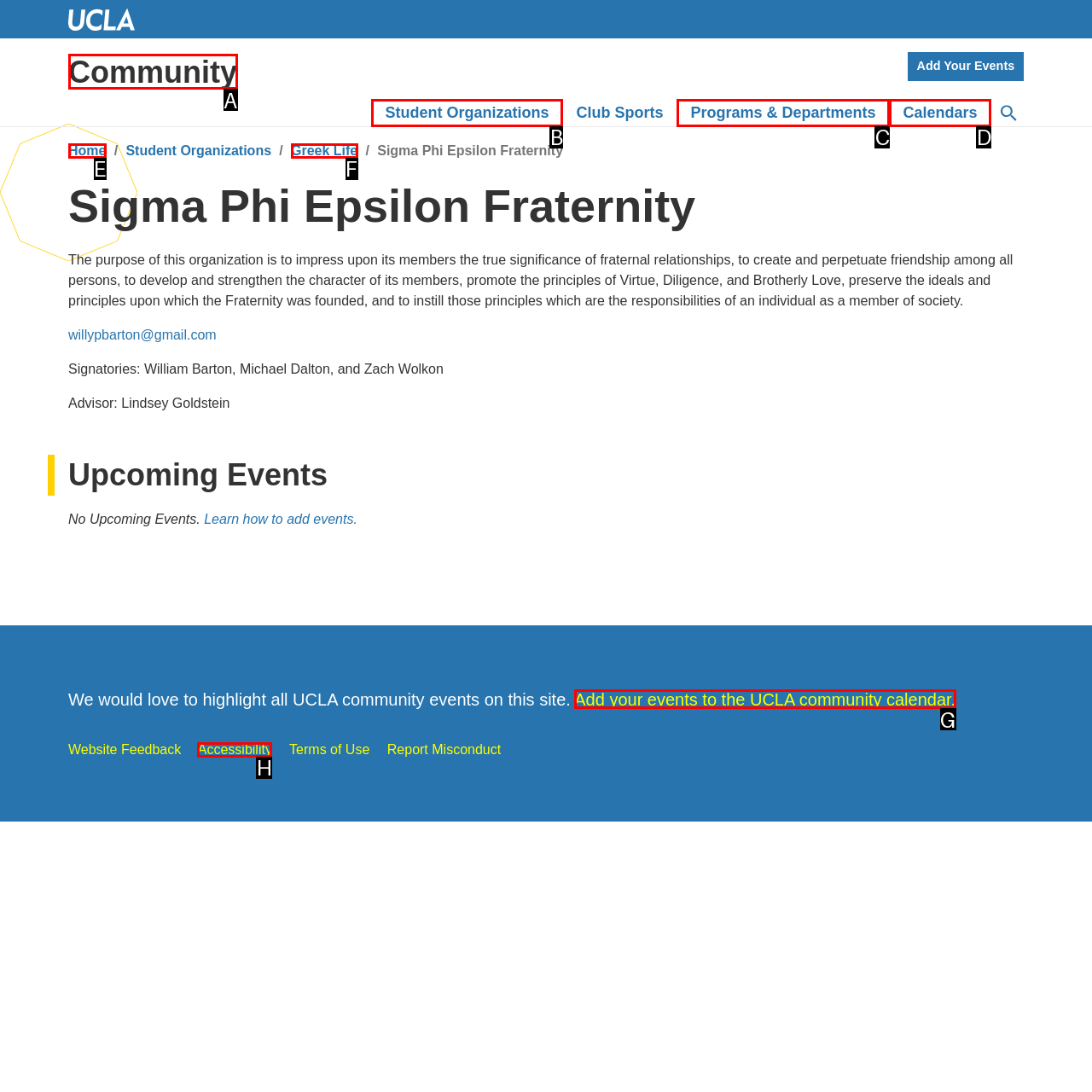Choose the HTML element that should be clicked to achieve this task: Add your events to the UCLA community calendar
Respond with the letter of the correct choice.

G